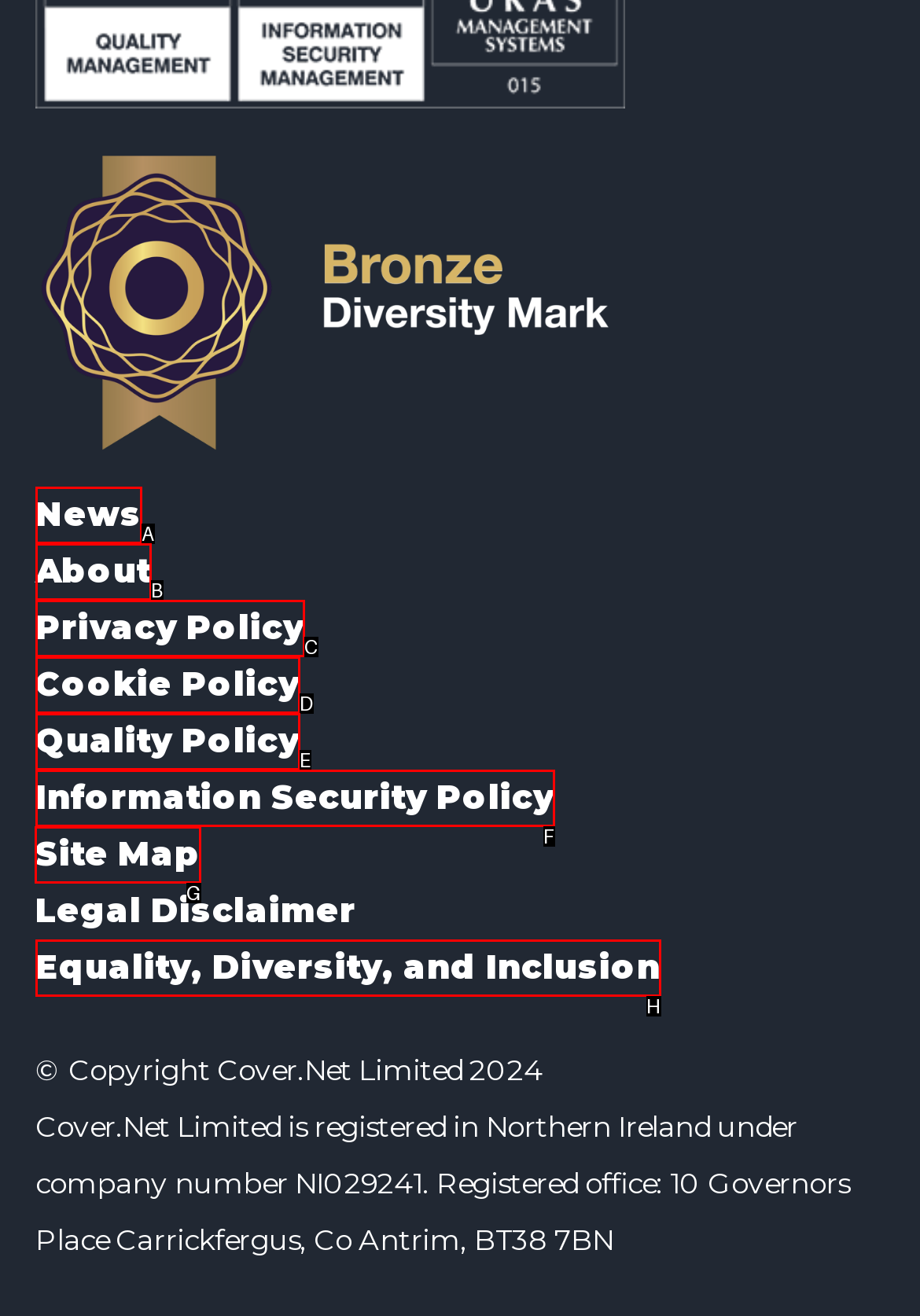Which choice should you pick to execute the task: access site map
Respond with the letter associated with the correct option only.

G